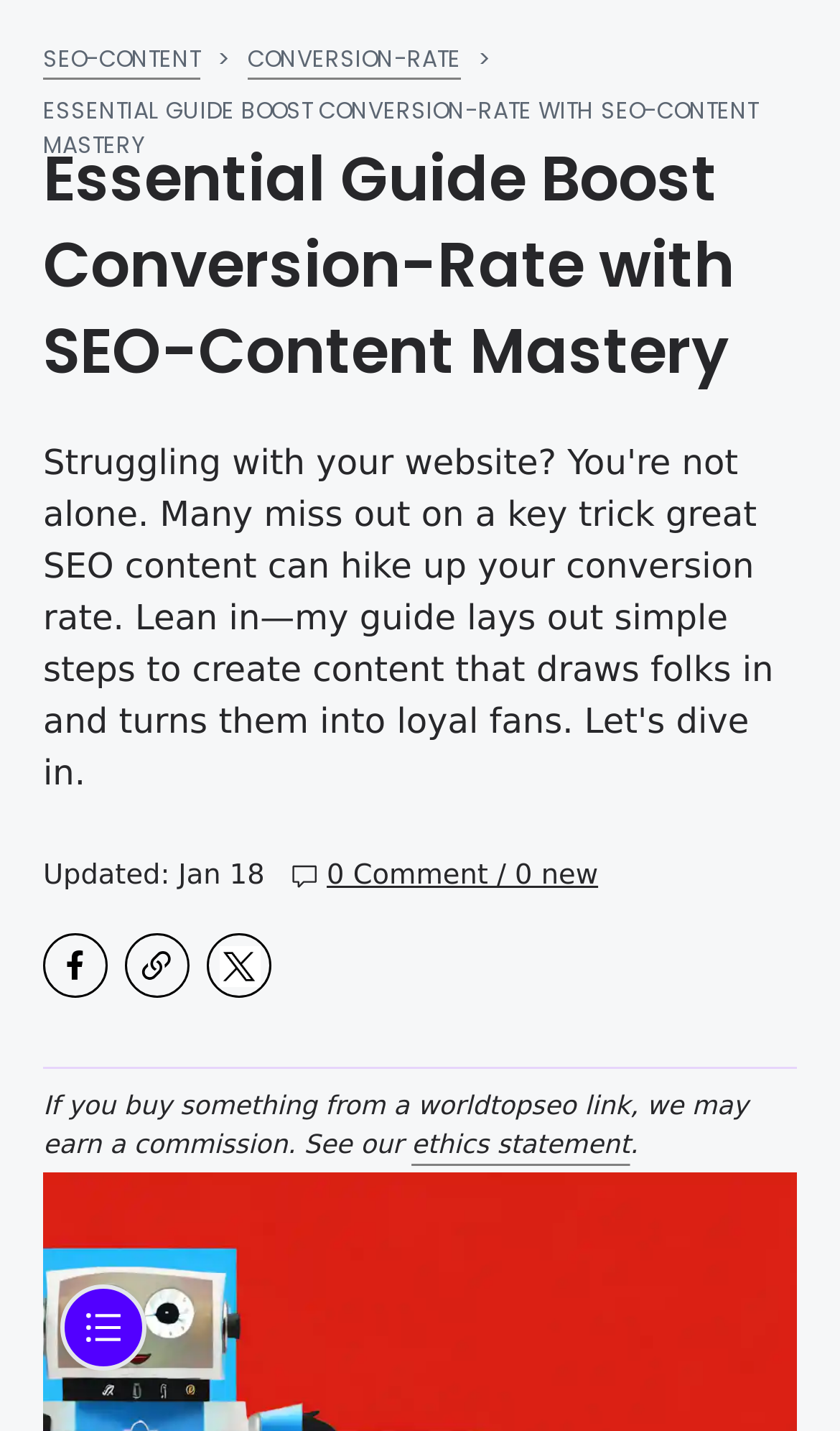Please give a succinct answer to the question in one word or phrase:
What is the date of the update?

Jan 18